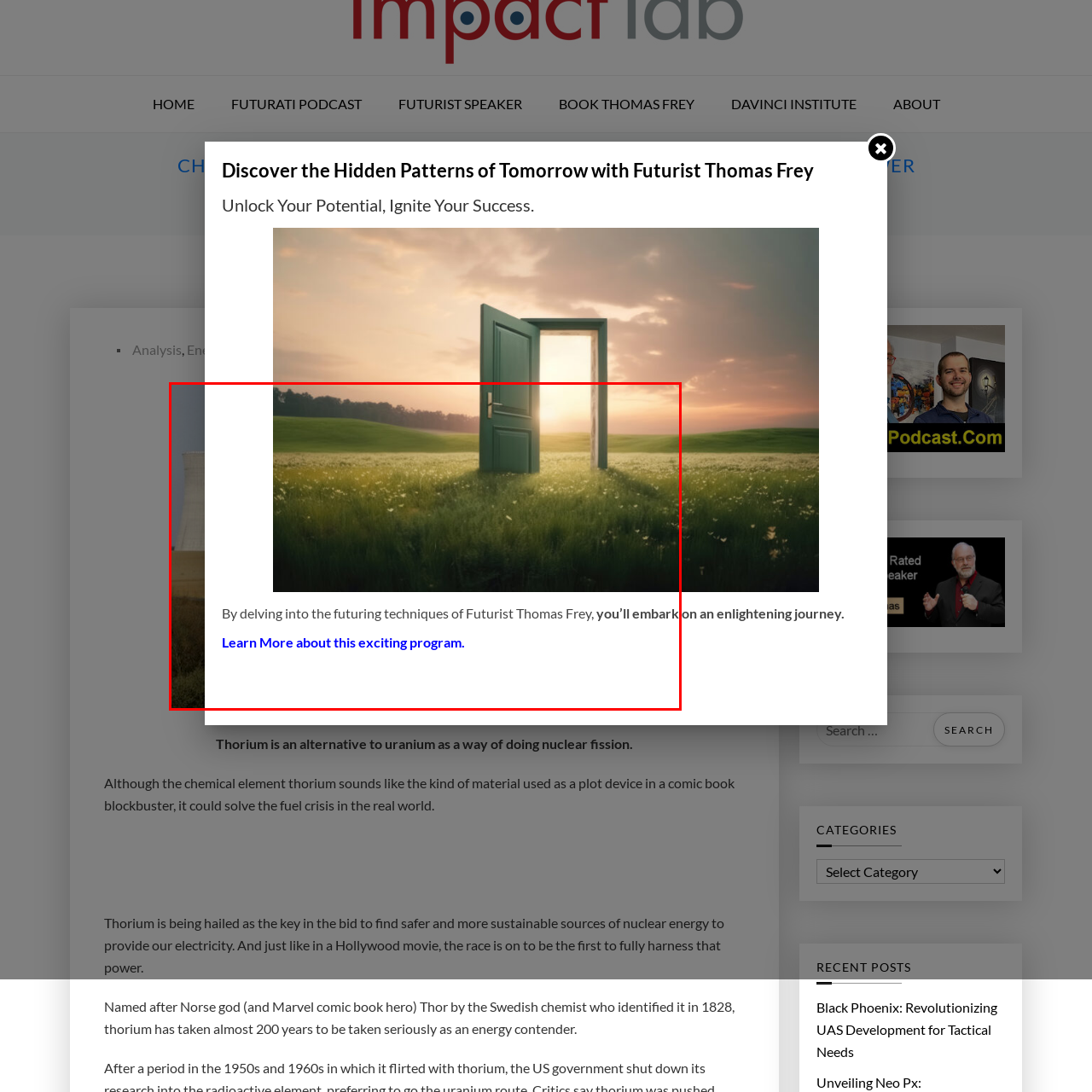Observe the area inside the red box, Who is leading the exciting program? Respond with a single word or phrase.

Futurist Thomas Frey